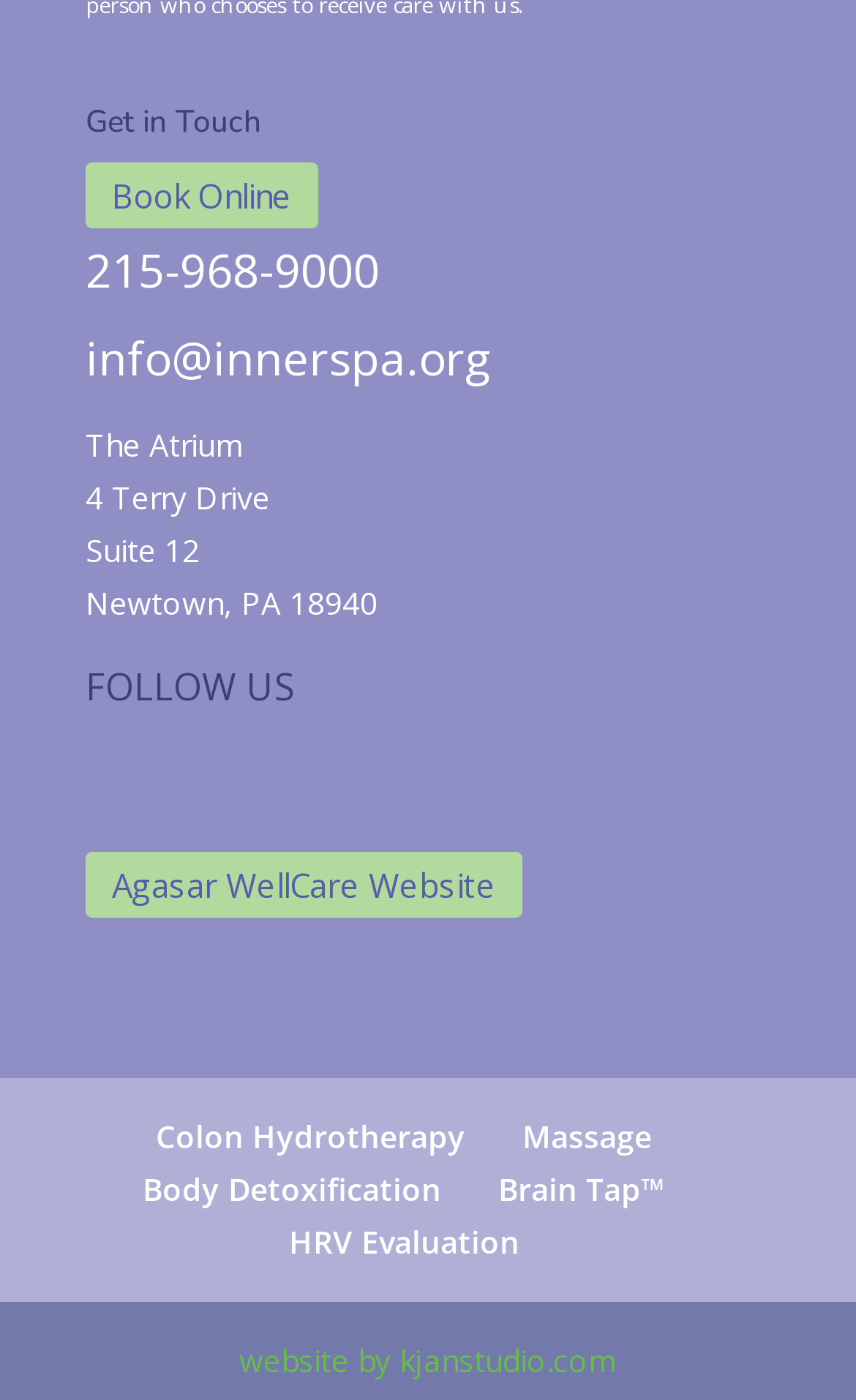Please identify the bounding box coordinates of the area I need to click to accomplish the following instruction: "Send an email to info@innerspa.org".

[0.1, 0.233, 0.574, 0.277]